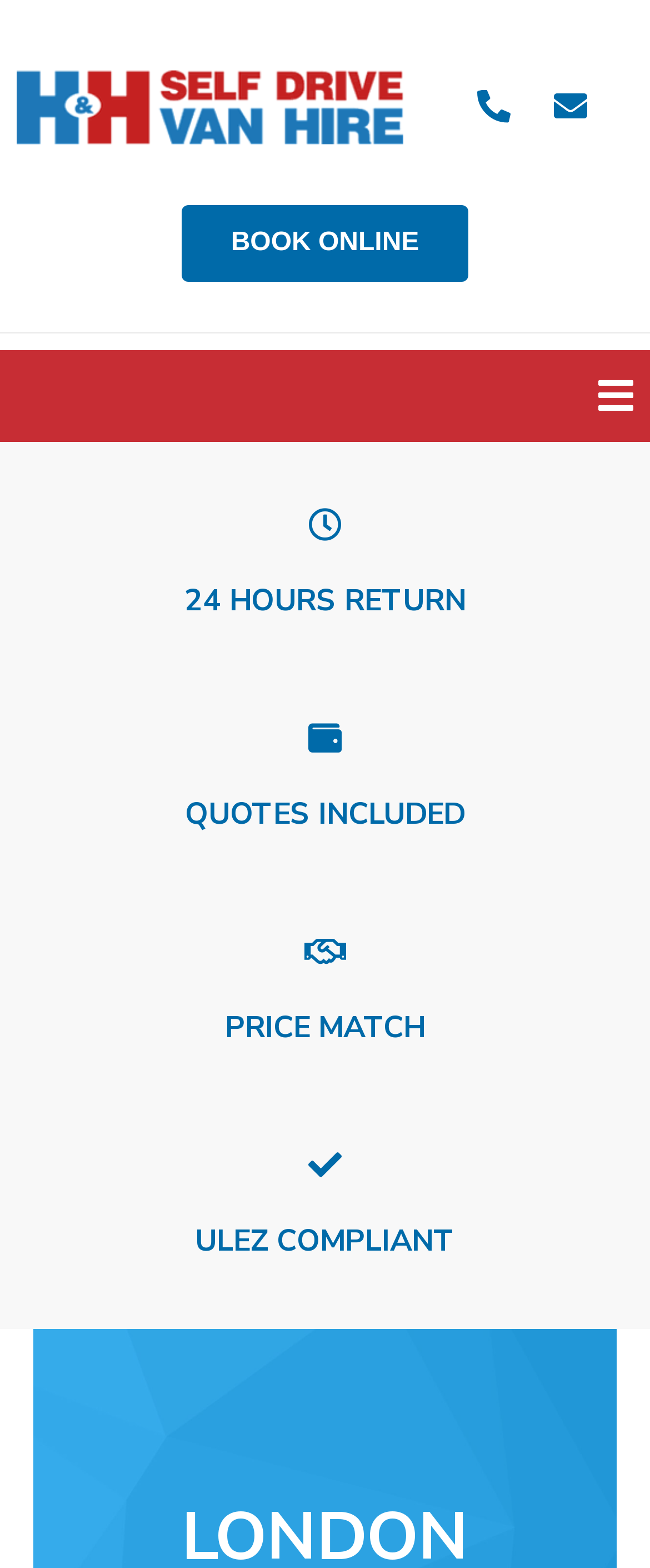Please find and provide the title of the webpage.

LONDON MARATHON 2019